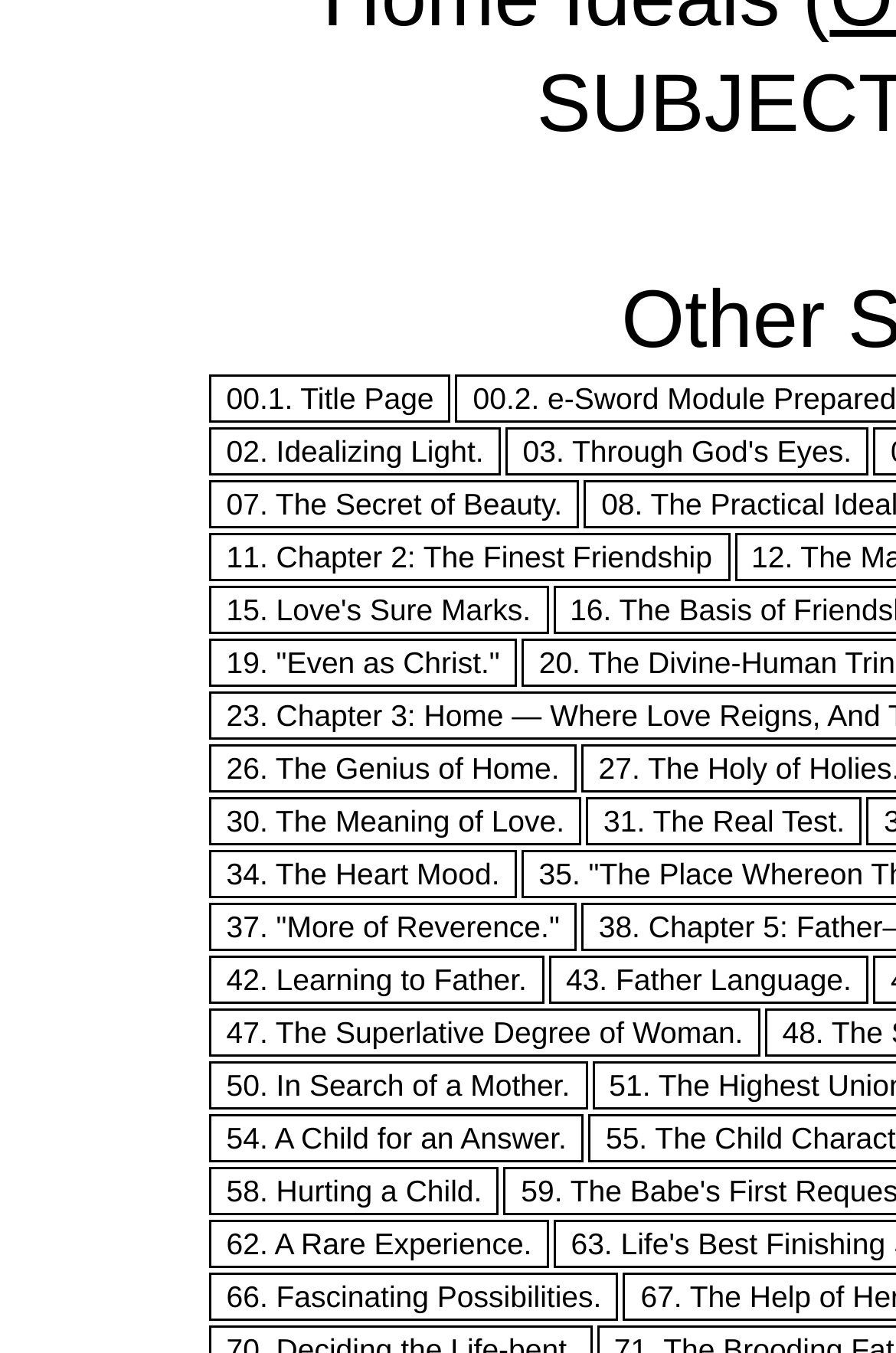Identify the bounding box coordinates for the region of the element that should be clicked to carry out the instruction: "read 'Fascinating Possibilities.'". The bounding box coordinates should be four float numbers between 0 and 1, i.e., [left, top, right, bottom].

[0.233, 0.941, 0.691, 0.977]